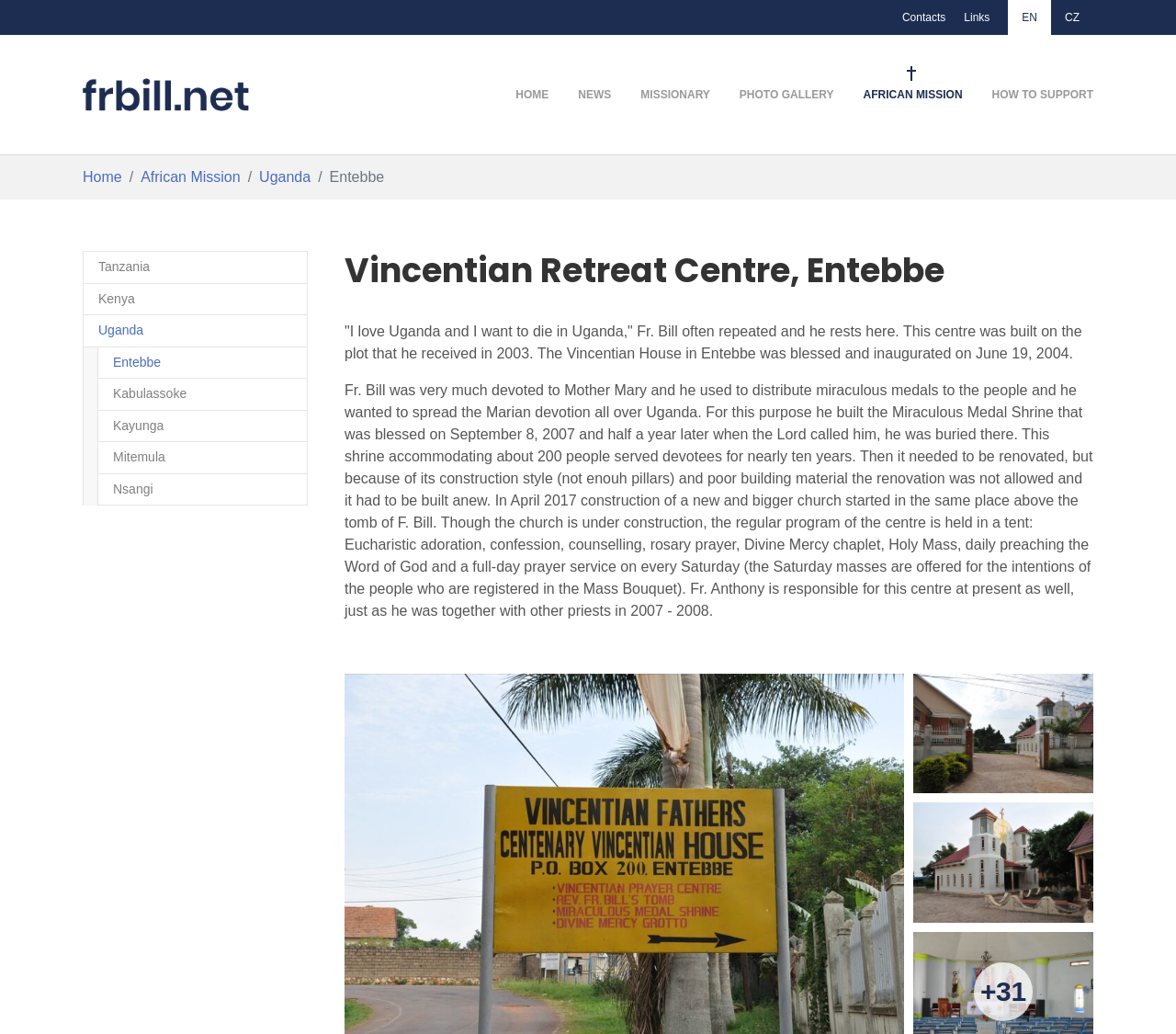Using the format (top-left x, top-left y, bottom-right x, bottom-right y), and given the element description, identify the bounding box coordinates within the screenshot: Photo Gallery

[0.616, 0.034, 0.722, 0.149]